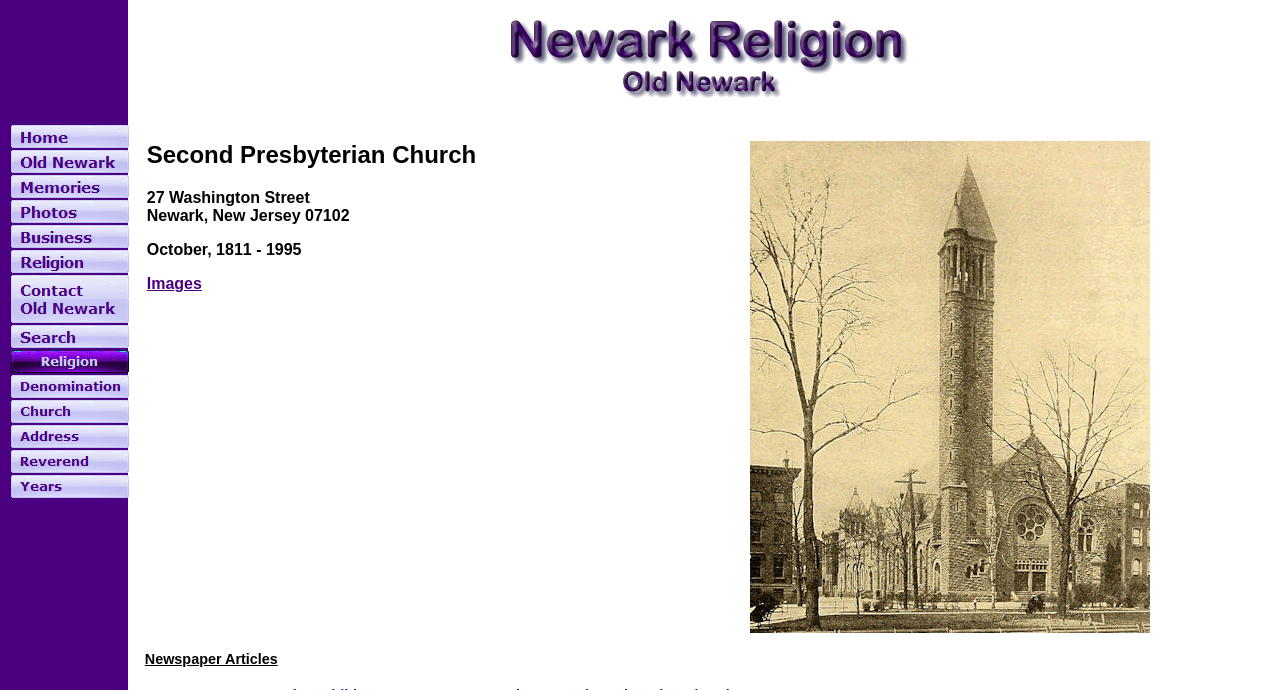Given the webpage screenshot and the description, determine the bounding box coordinates (top-left x, top-left y, bottom-right x, bottom-right y) that define the location of the UI element matching this description: Old Newark

[0.008, 0.216, 0.101, 0.252]